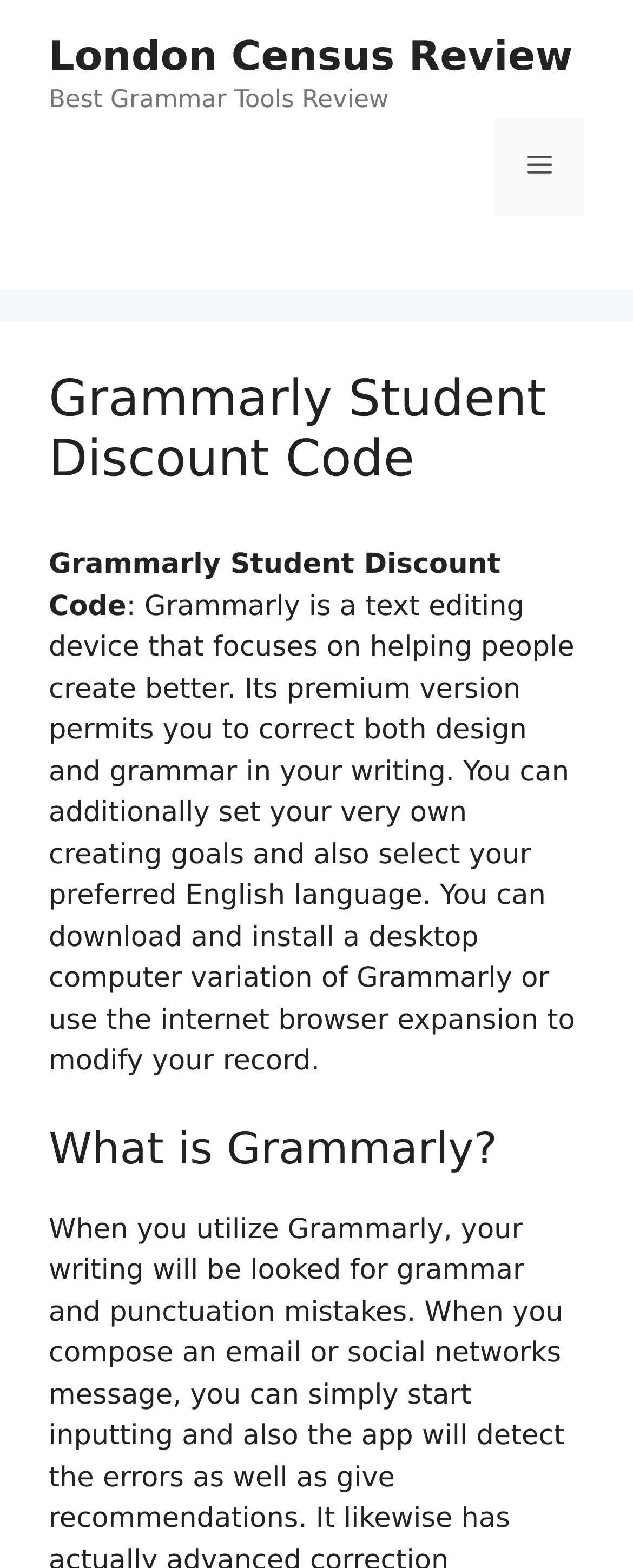Please find the bounding box coordinates (top-left x, top-left y, bottom-right x, bottom-right y) in the screenshot for the UI element described as follows: Menu

[0.782, 0.075, 0.923, 0.137]